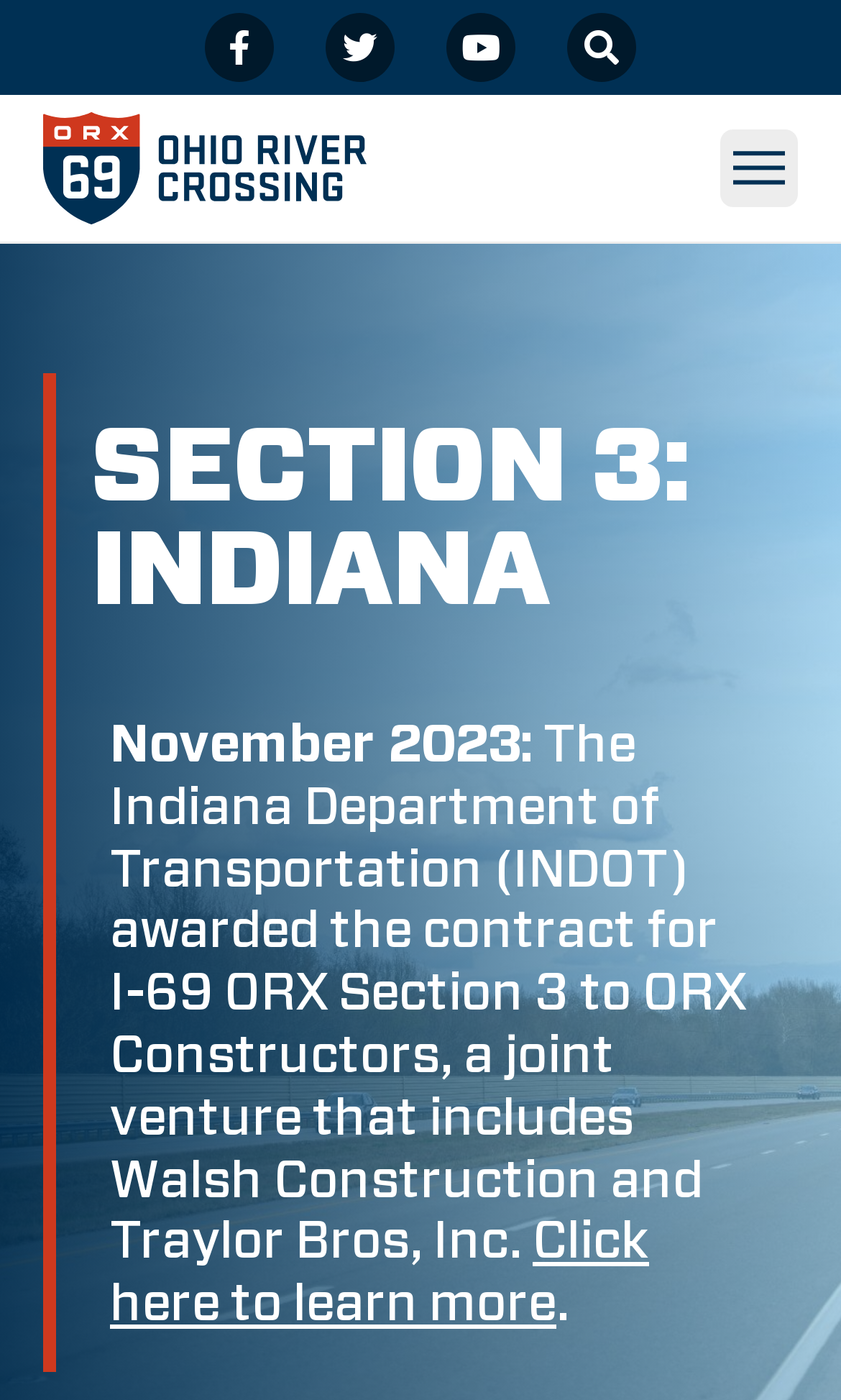Please extract the primary headline from the webpage.

SECTION 3: INDIANA